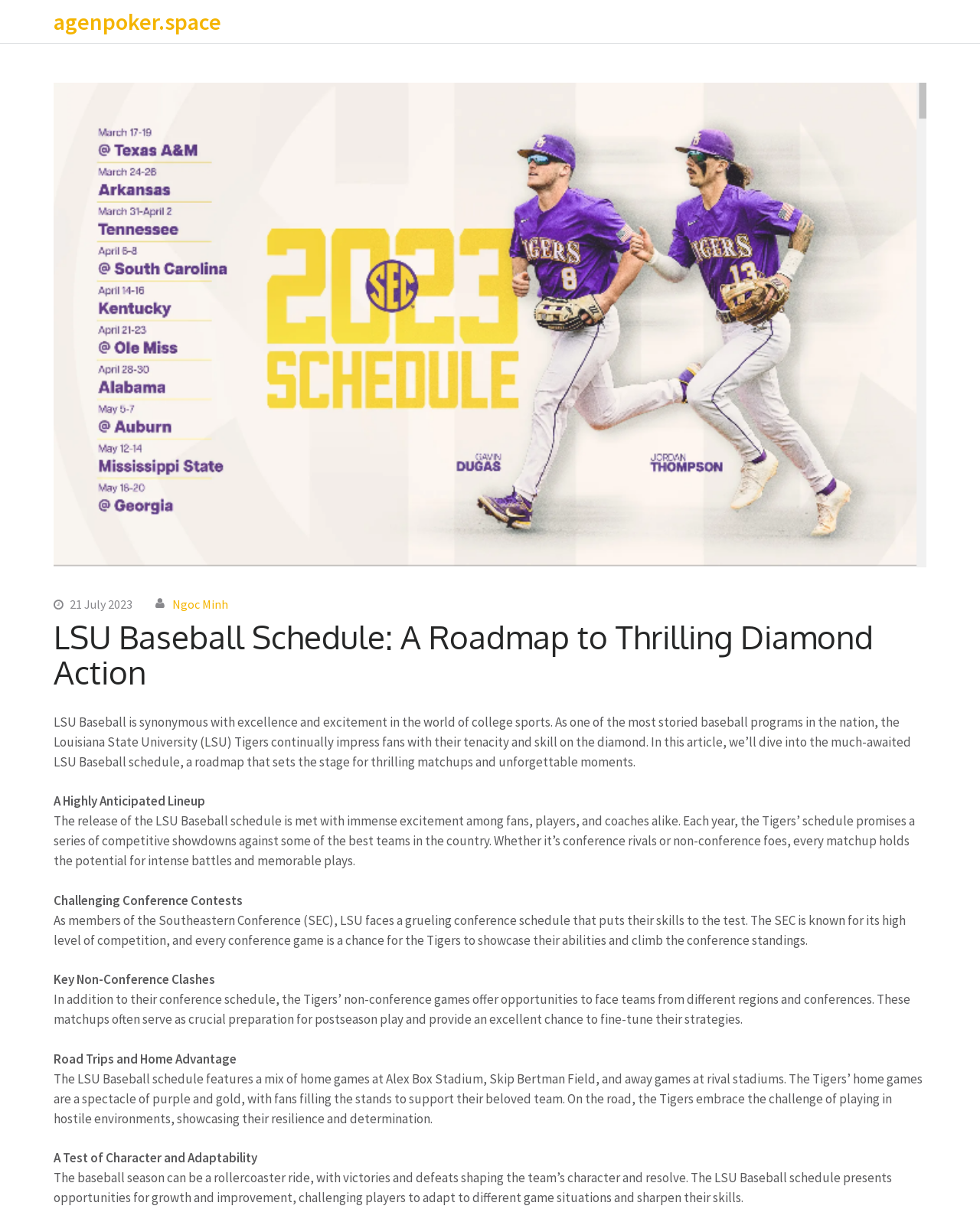What is the name of the stadium where LSU Baseball home games are played?
Refer to the image and provide a detailed answer to the question.

The webpage mentions that the LSU Baseball schedule features a mix of home games at Alex Box Stadium, Skip Bertman Field, and away games at rival stadiums, indicating that Alex Box Stadium, Skip Bertman Field is the home stadium for LSU Baseball.